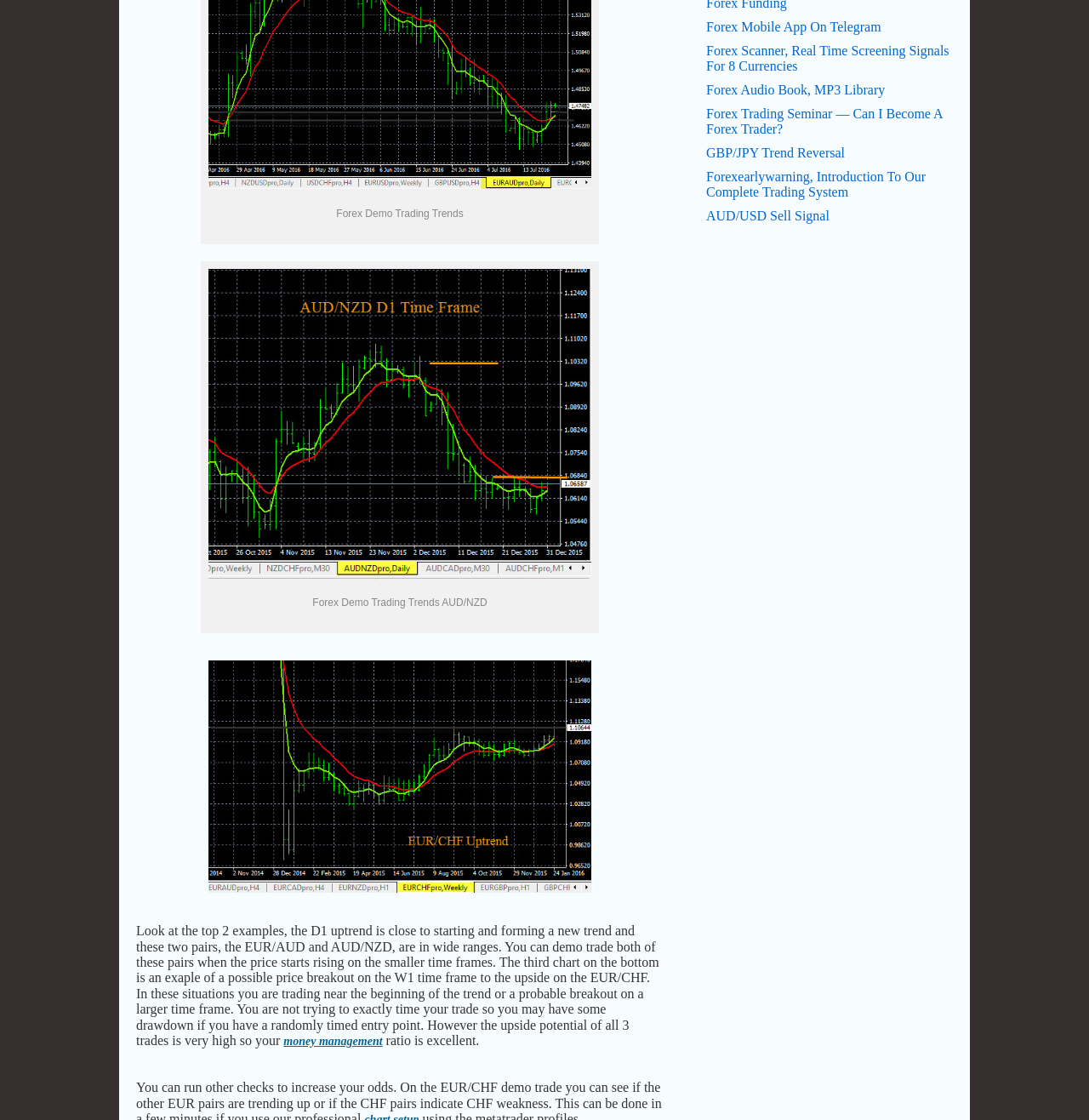Please determine the bounding box coordinates for the UI element described as: "Forex Mobile App On Telegram".

[0.648, 0.017, 0.809, 0.039]